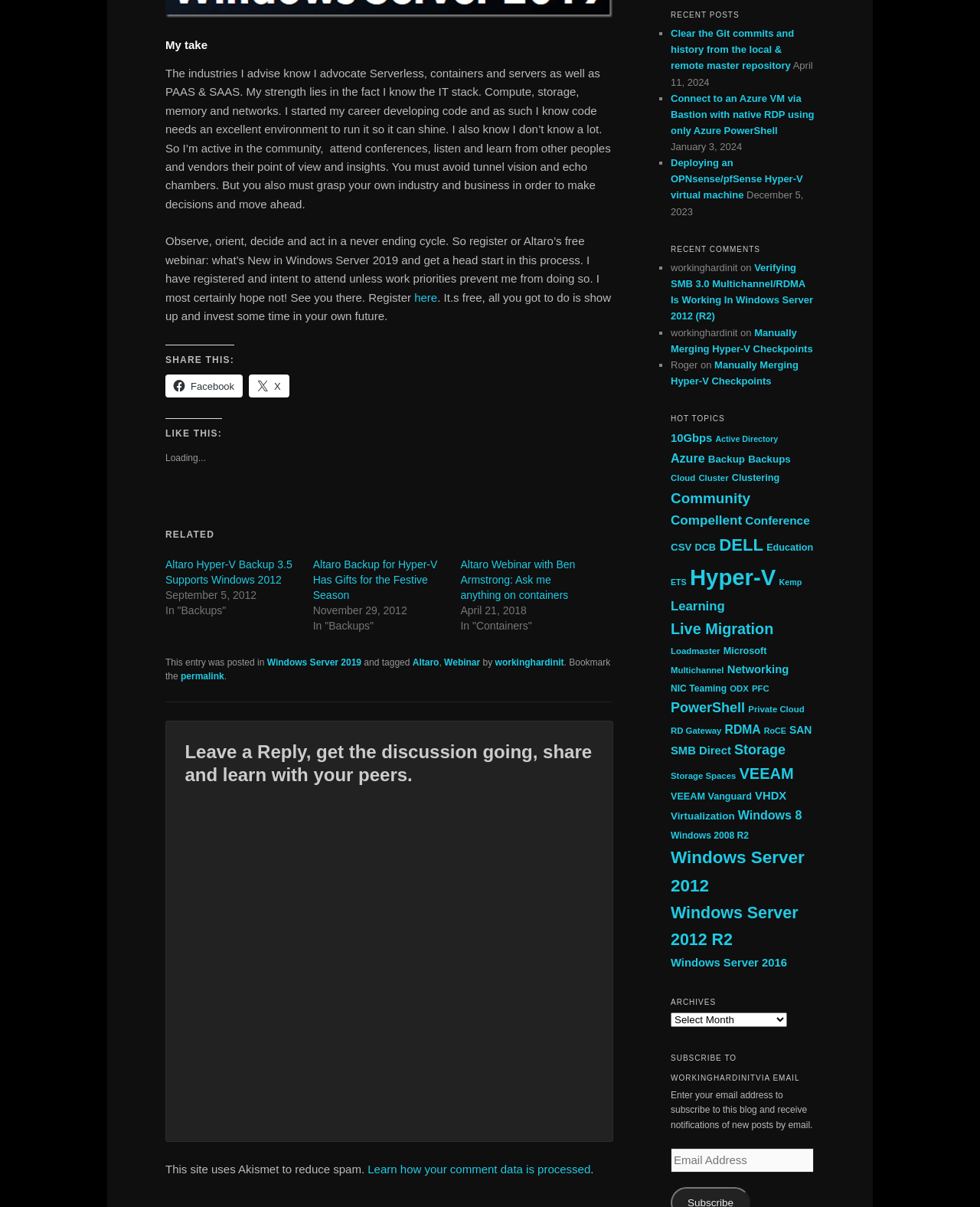Please locate the bounding box coordinates of the element's region that needs to be clicked to follow the instruction: "Contact the Principal". The bounding box coordinates should be provided as four float numbers between 0 and 1, i.e., [left, top, right, bottom].

None